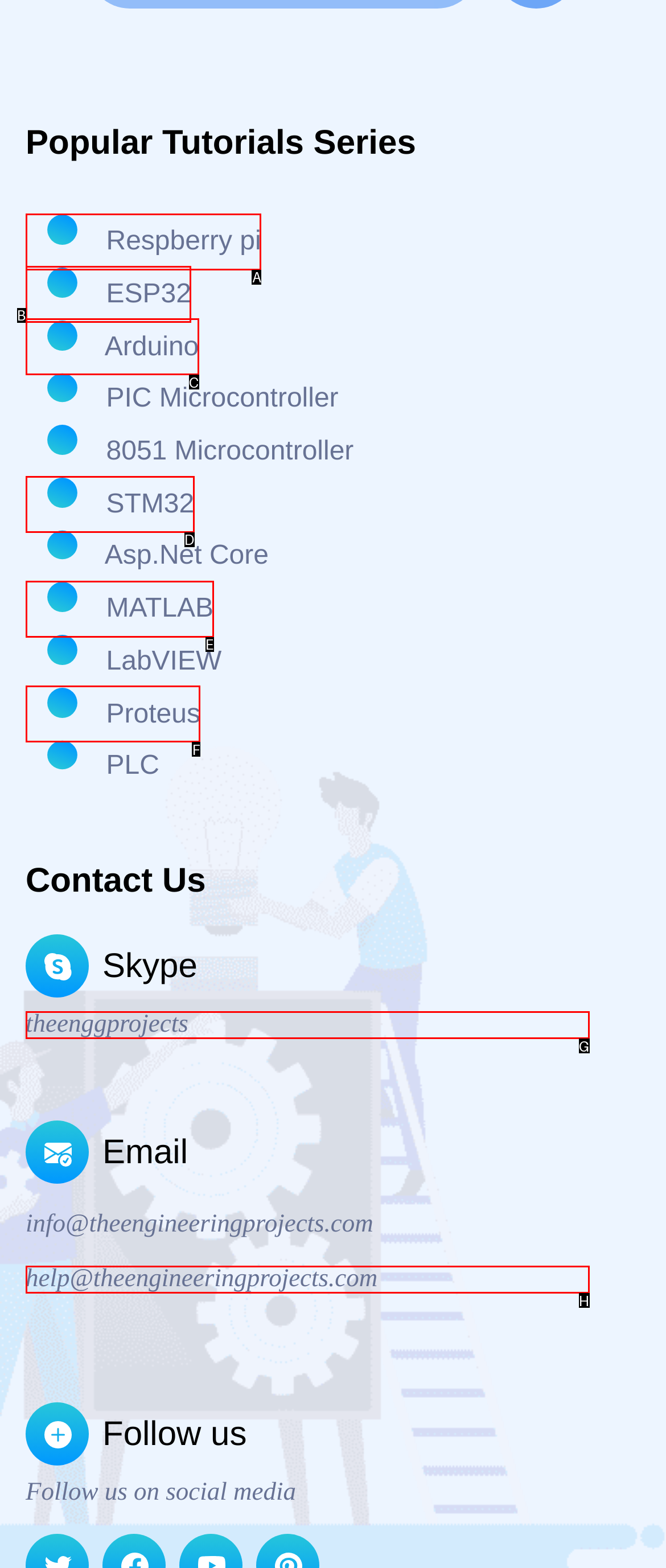Using the description: MATLAB, find the corresponding HTML element. Provide the letter of the matching option directly.

E